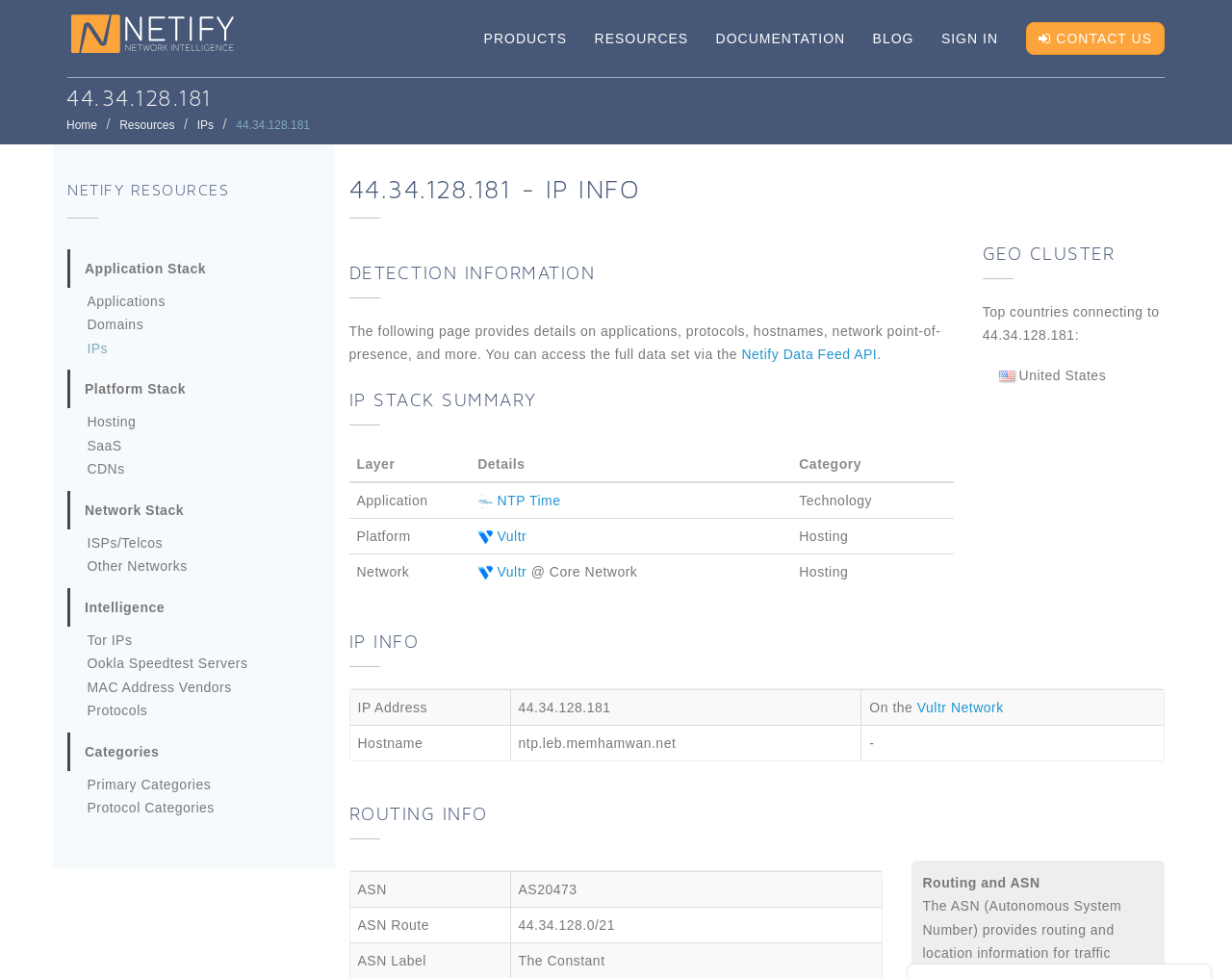What is the ASN of the IP address?
Please provide a comprehensive answer based on the contents of the image.

The Autonomous System Number (ASN) of the IP address 44.34.128.181 is AS20473, which is shown in the Routing Info section of the webpage.